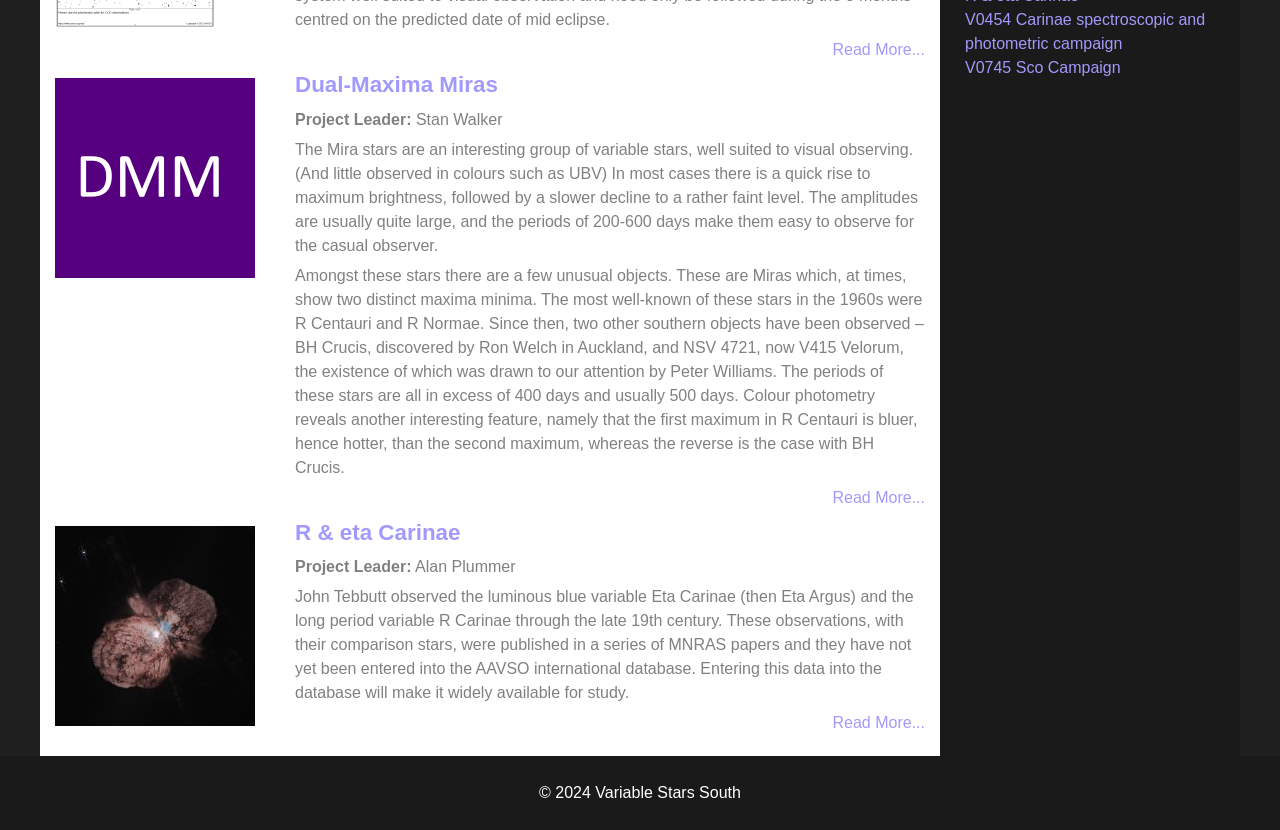Extract the bounding box coordinates for the HTML element that matches this description: "R & eta Carinae". The coordinates should be four float numbers between 0 and 1, i.e., [left, top, right, bottom].

[0.23, 0.626, 0.36, 0.656]